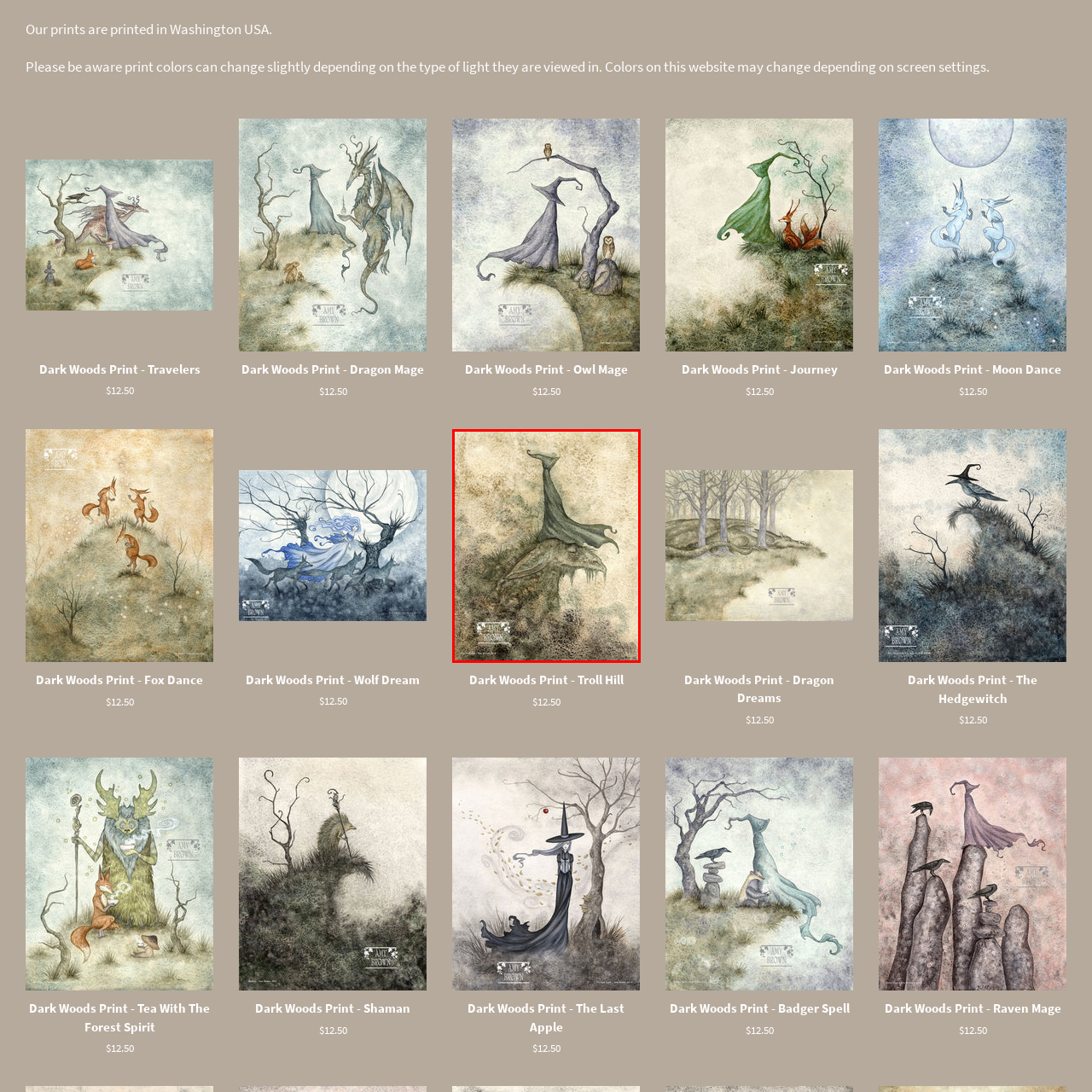Offer a thorough and descriptive summary of the image captured in the red bounding box.

This enchanting image titled "Dark Woods Print - Troll Hill" features a whimsical creature, likely inspired by folklore, depicted with a long, flowing green cloak that billows dramatically as if caught in an unseen breeze. The creature, blending harmoniously into its earthy surroundings, is set against a textured, muted background that evokes a sense of mystery and magic. The artwork captures the essence of a mystical forest, inviting viewers to imagine stories of woodland adventures and mythical beings. This print is part of a collection focusing on the magic of the Dark Woods, where every piece narrates a unique tale. Perfect for nature lovers and fans of fantasy art, this print is available for purchase at a price of $12.50.